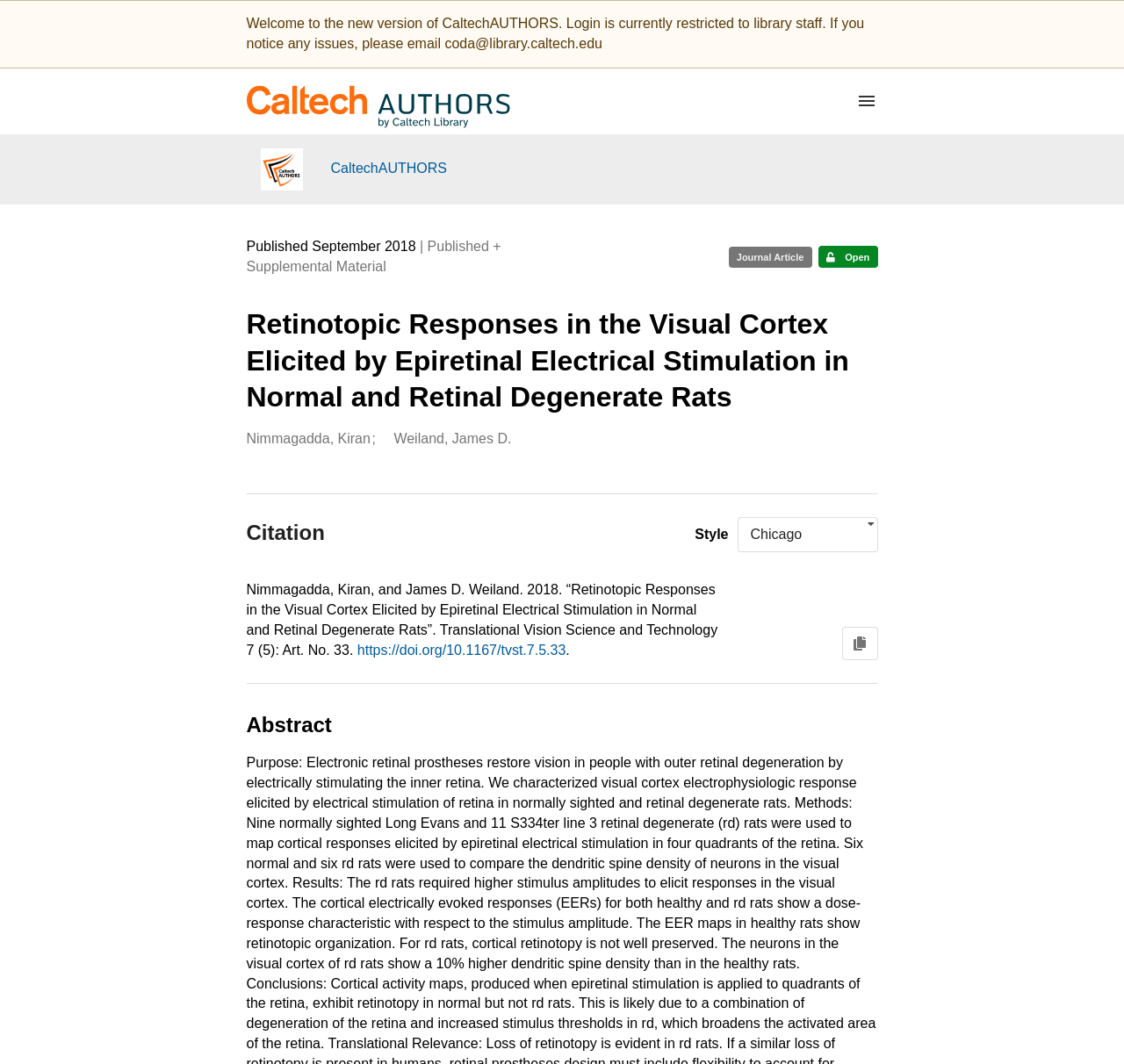What is the citation style?
Using the information presented in the image, please offer a detailed response to the question.

I found the citation style by looking at the 'Record citations' region, where it says 'Style: Chicago'.